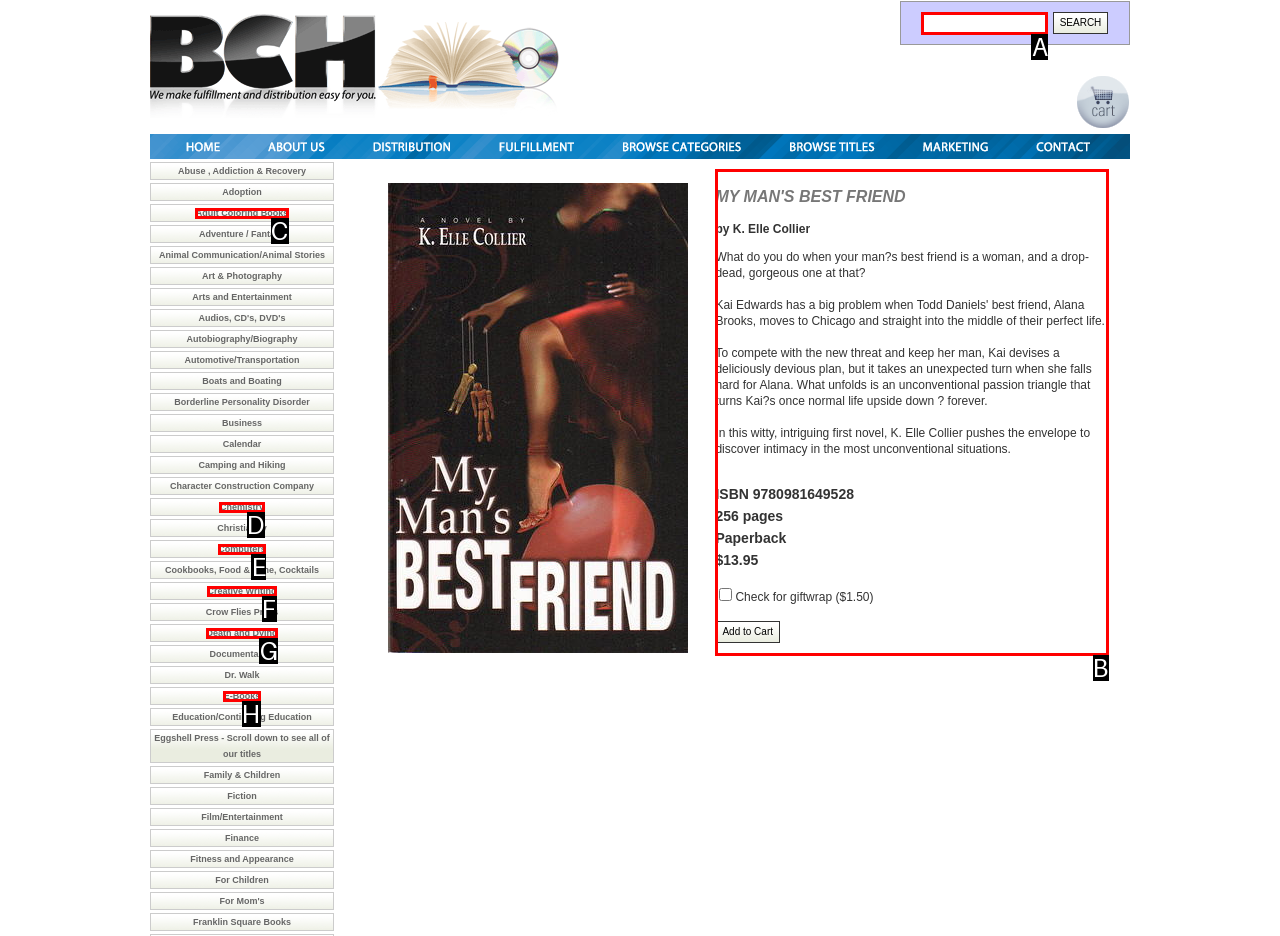To achieve the task: Add 'MY MAN'S BEST FRIEND by K. Elle Collier' to cart, indicate the letter of the correct choice from the provided options.

B